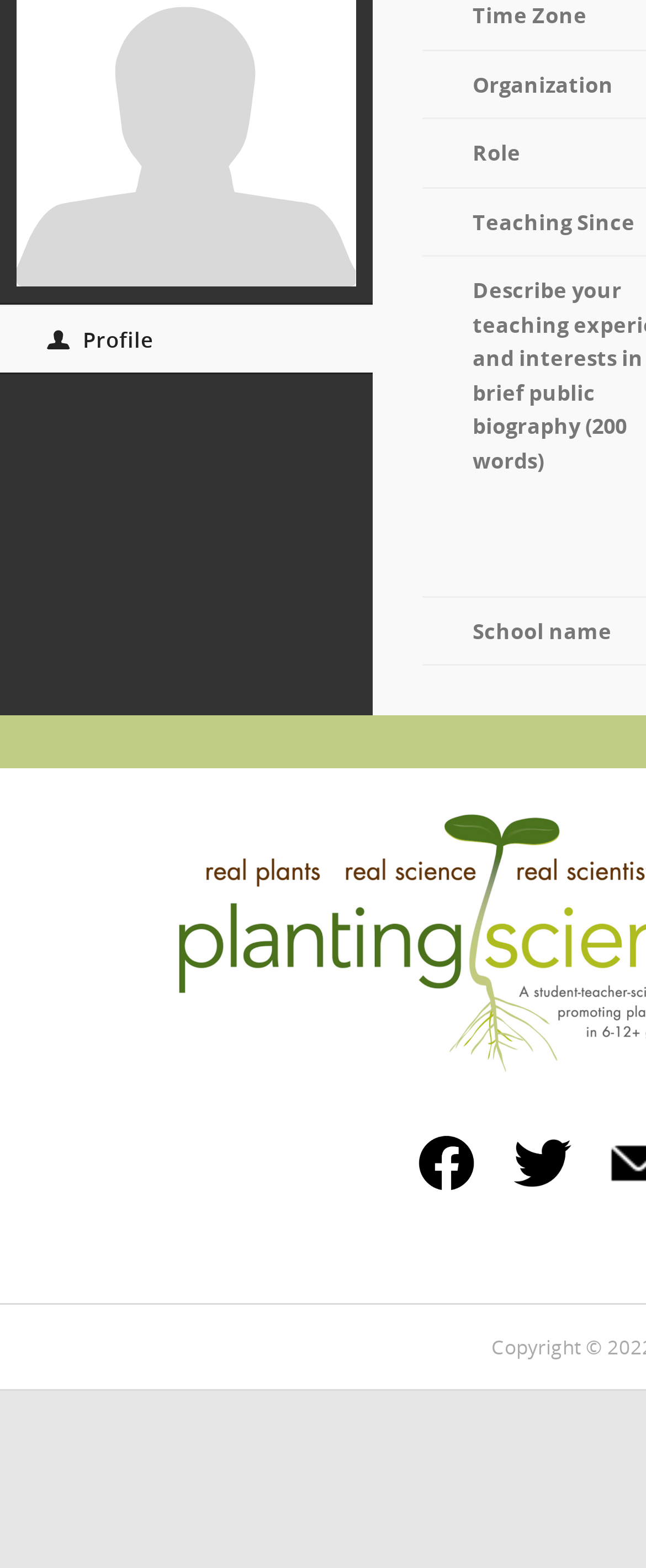Please predict the bounding box coordinates (top-left x, top-left y, bottom-right x, bottom-right y) for the UI element in the screenshot that fits the description: skip to content

None